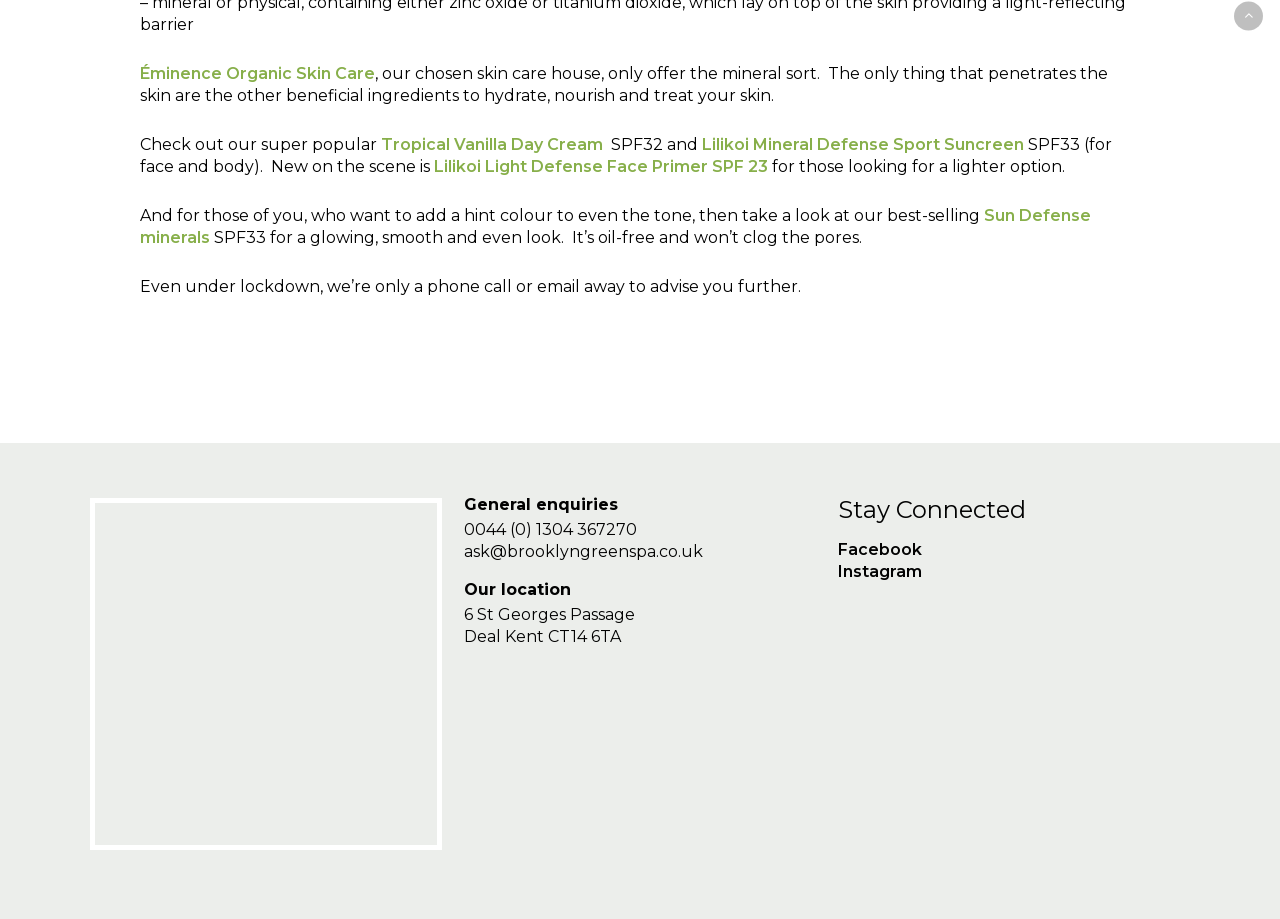Provide the bounding box coordinates of the section that needs to be clicked to accomplish the following instruction: "Contact us through phone."

[0.362, 0.566, 0.498, 0.587]